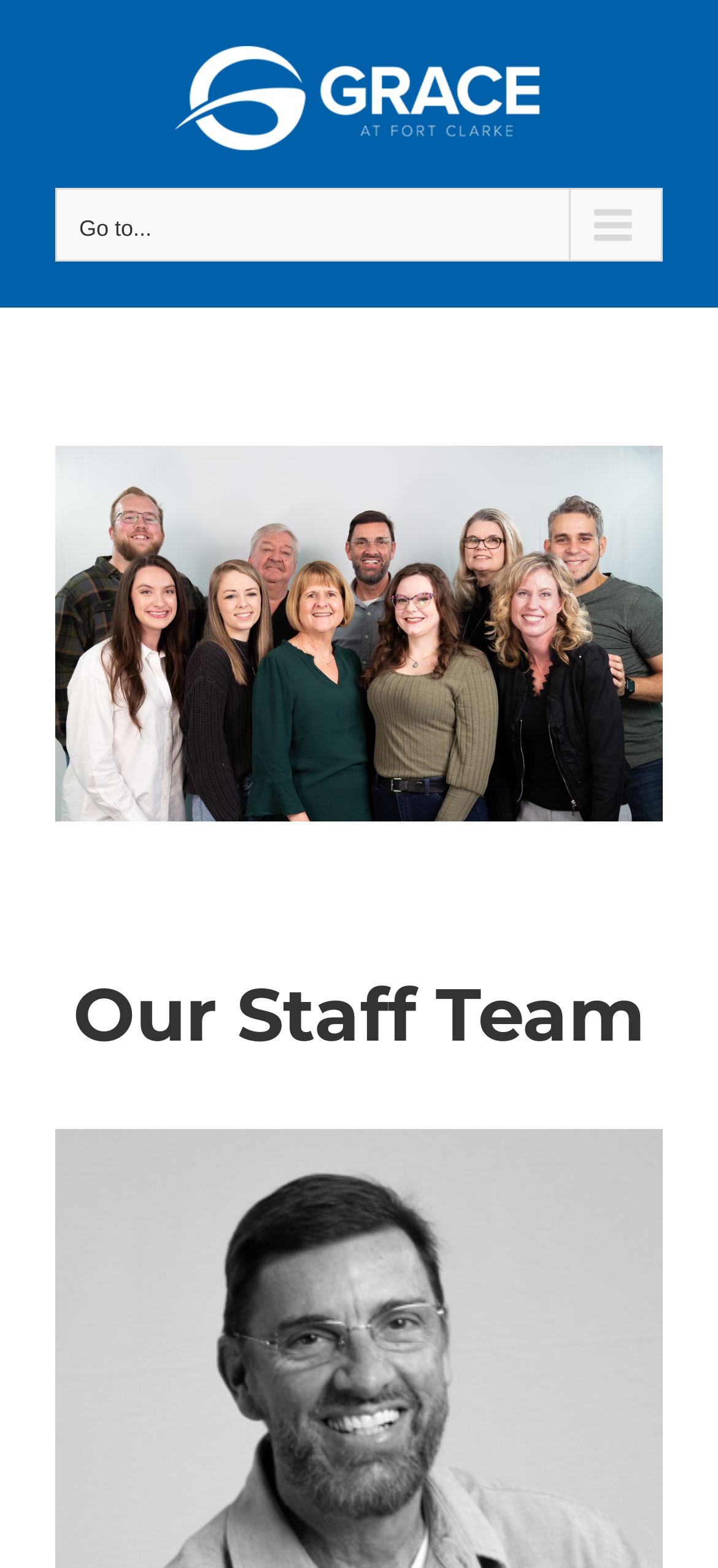Extract the top-level heading from the webpage and provide its text.

Our Staff Team